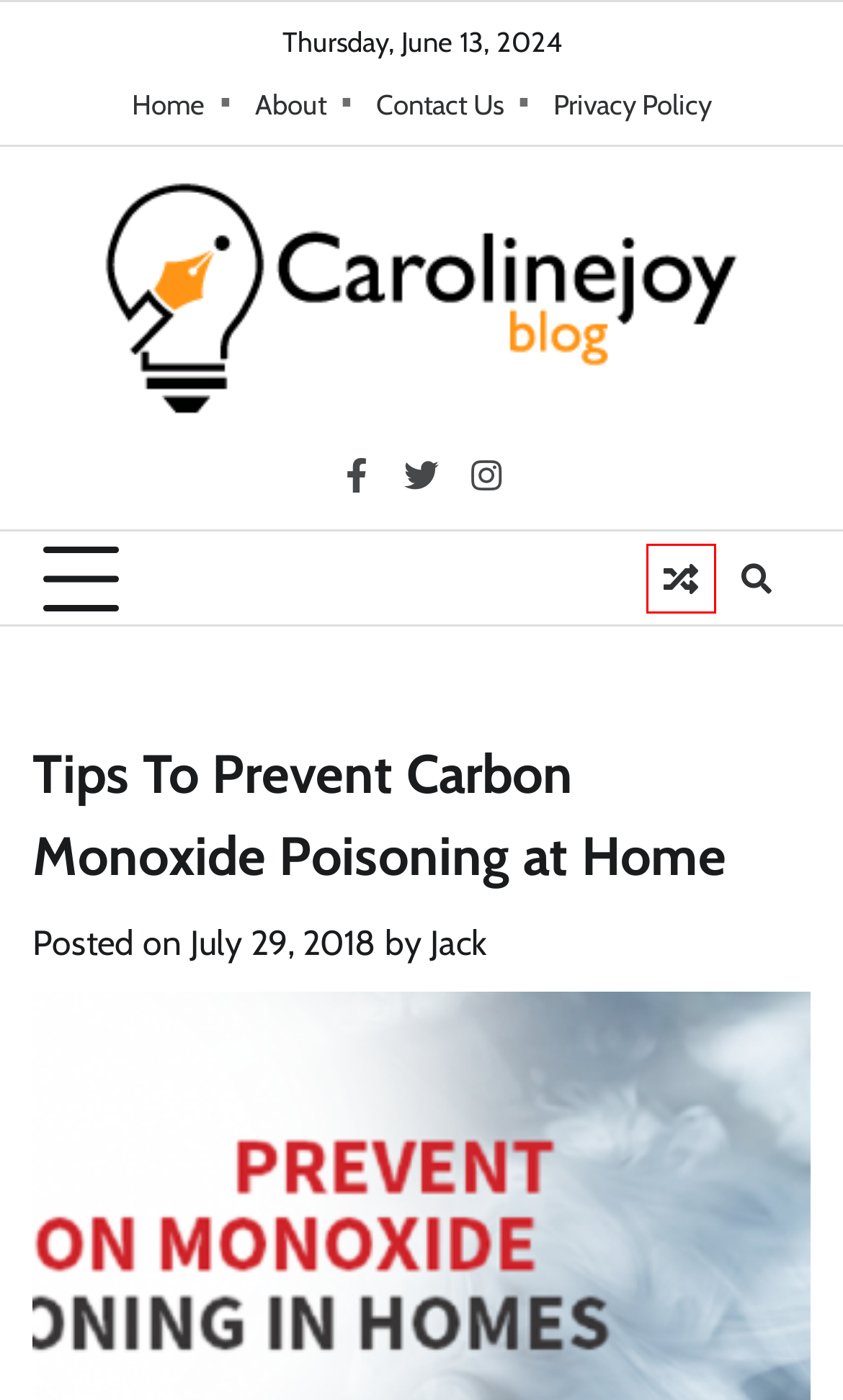You have a screenshot of a webpage with a red bounding box around an element. Choose the best matching webpage description that would appear after clicking the highlighted element. Here are the candidates:
A. Jack, Author at Carolinejoy Blog
B. What is your money doing for you? It's time for a finance check up. - Carolinejoy Blog
C. Diet Archives - Carolinejoy Blog
D. Carolinejoy Blog - Focus on the Parenting
E. large family Archives - Carolinejoy Blog
F. Coach Archives - Carolinejoy Blog
G. weight loss Archives - Carolinejoy Blog
H. About - Carolinejoy Blog

B